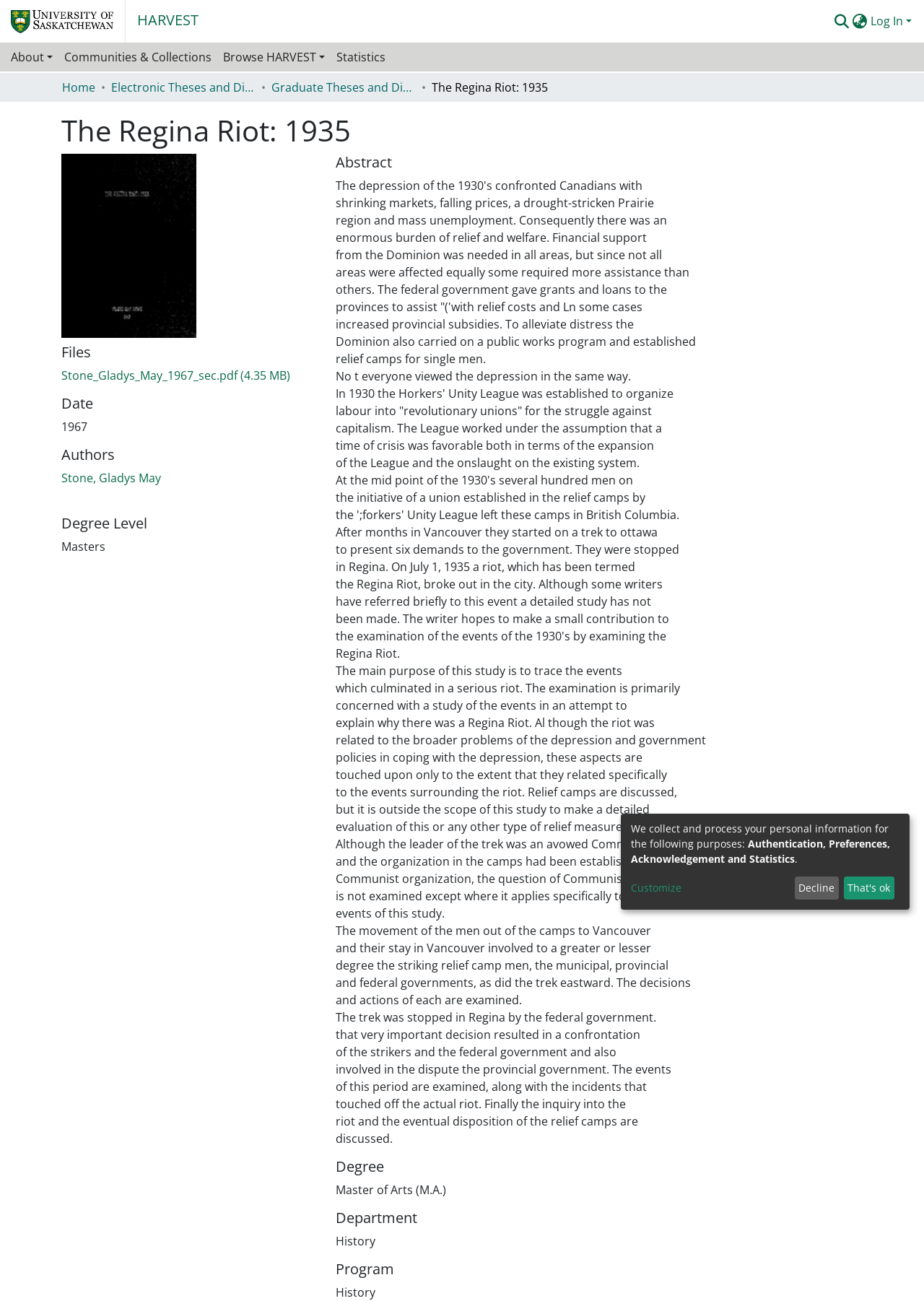Please find the bounding box coordinates (top-left x, top-left y, bottom-right x, bottom-right y) in the screenshot for the UI element described as follows: Statistics

[0.358, 0.033, 0.424, 0.055]